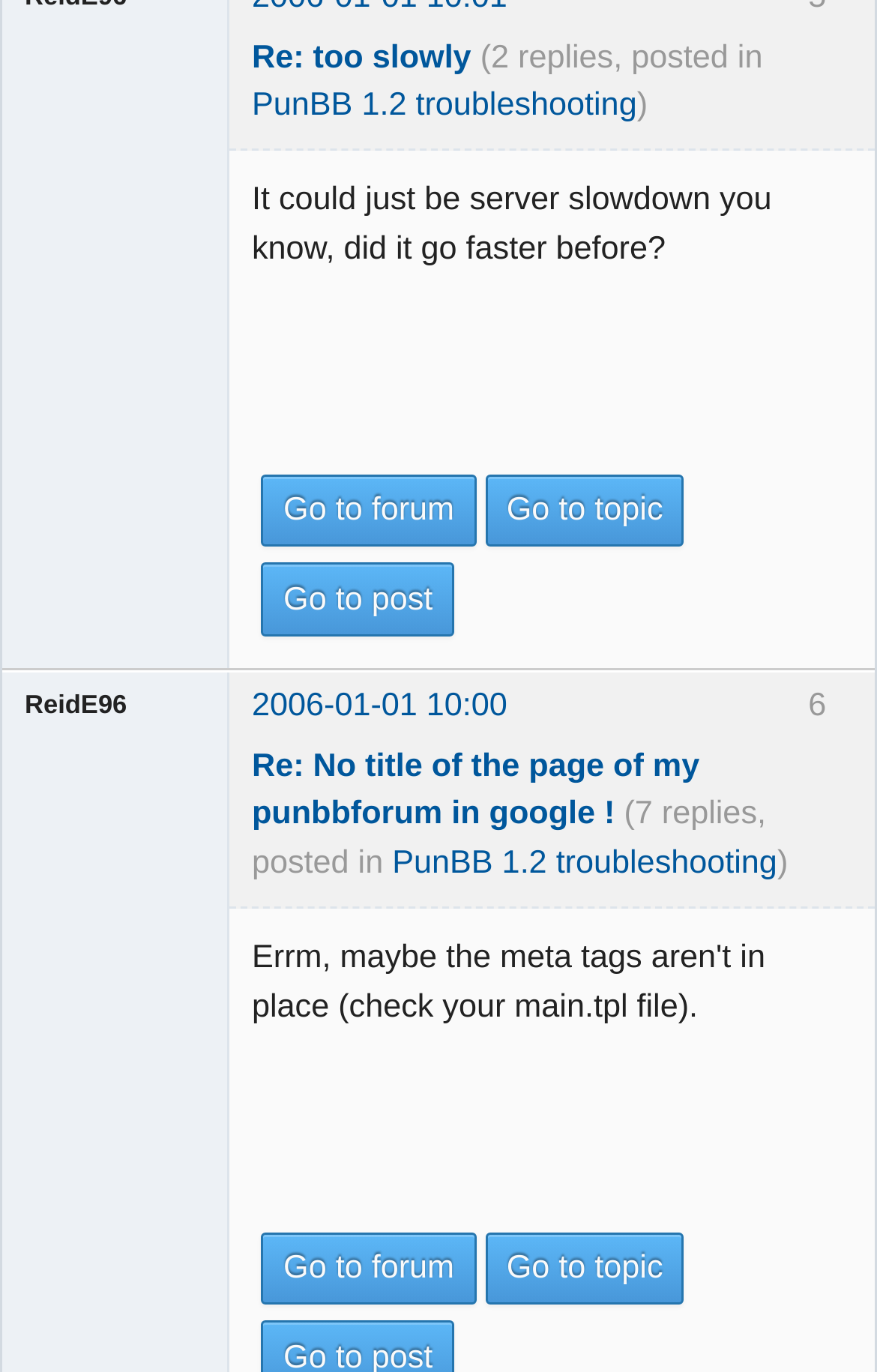With reference to the screenshot, provide a detailed response to the question below:
How many topics are there in the webpage?

I counted the number of topics in the webpage and found that there are 2 topics, which are 'Re: too slowly' and 'Re: No title of the page of my punbbforum in google!'.